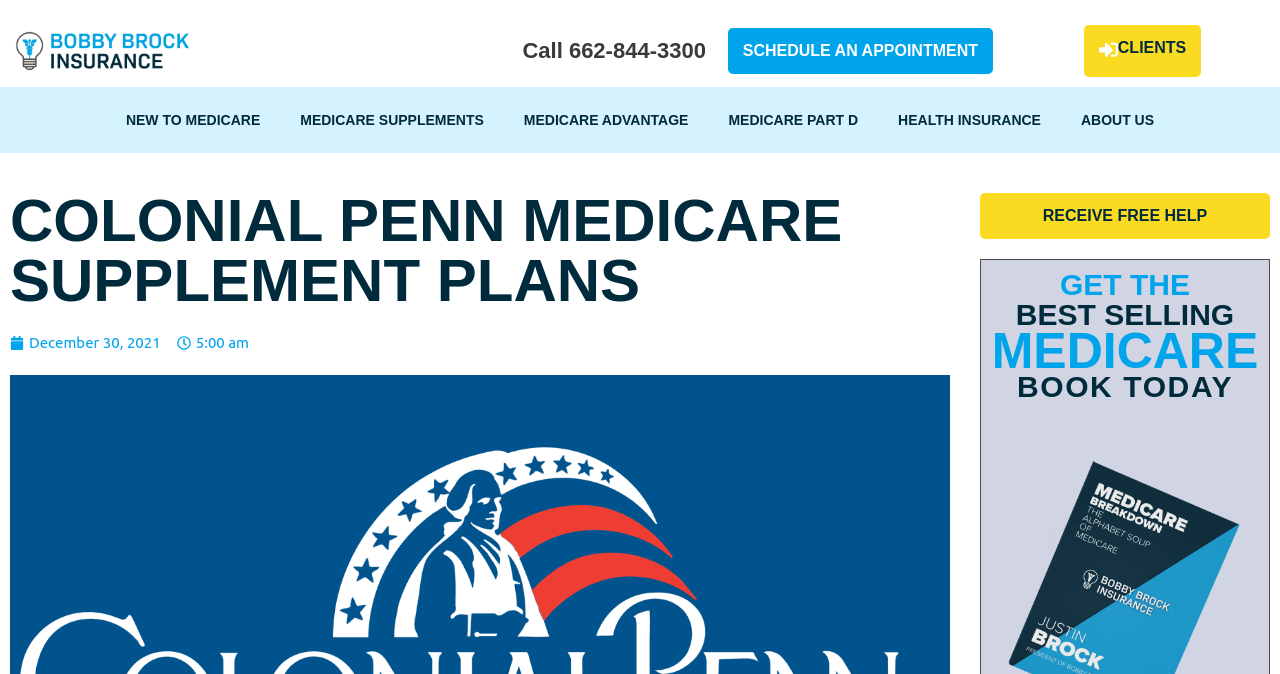Identify the bounding box for the UI element described as: "Call 662-844-3300". Ensure the coordinates are four float numbers between 0 and 1, formatted as [left, top, right, bottom].

[0.408, 0.057, 0.551, 0.094]